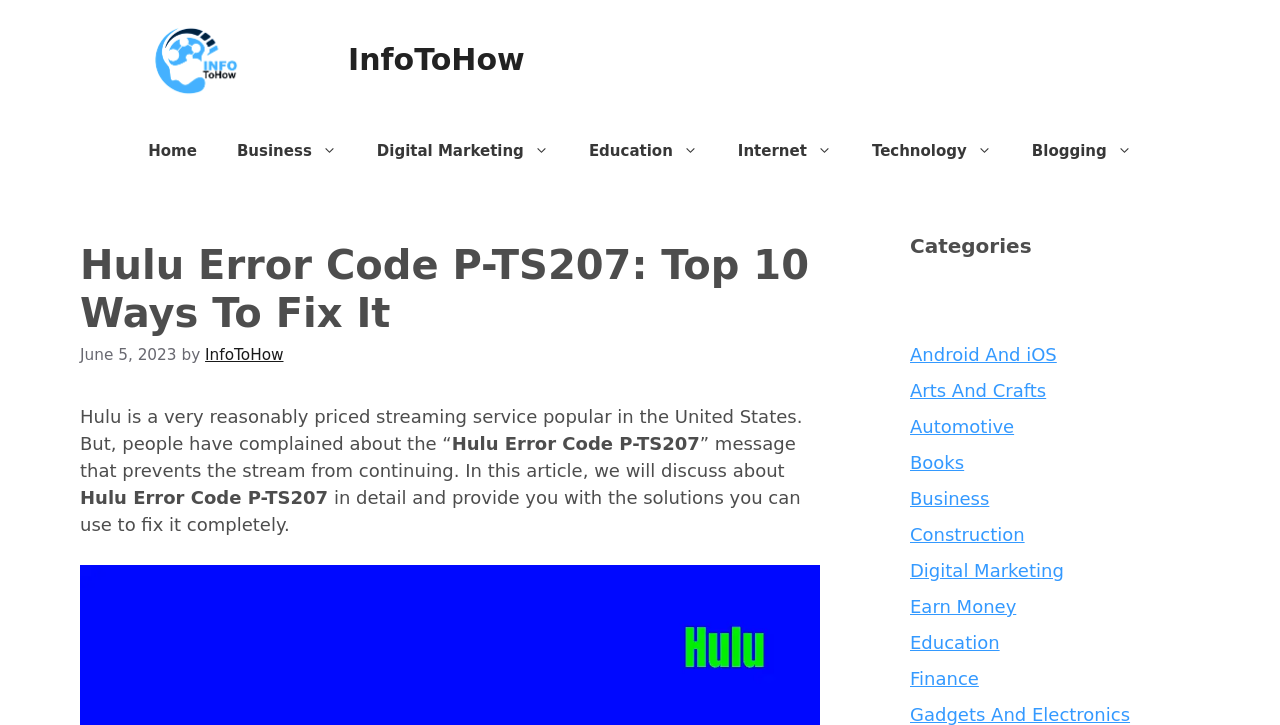Locate the bounding box coordinates of the area where you should click to accomplish the instruction: "go to the Education category".

[0.444, 0.166, 0.561, 0.249]